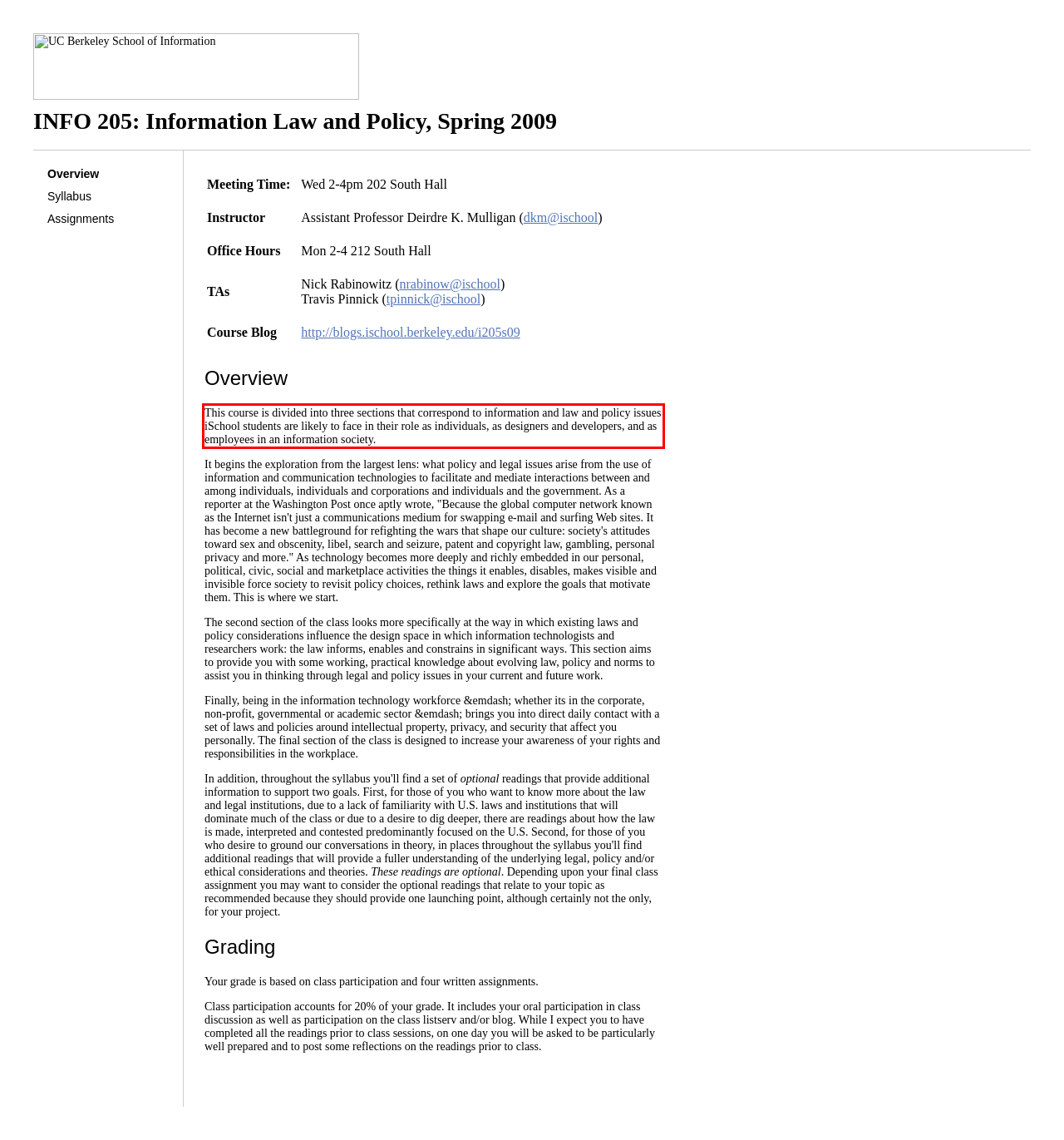In the given screenshot, locate the red bounding box and extract the text content from within it.

This course is divided into three sections that correspond to information and law and policy issues iSchool students are likely to face in their role as individuals, as designers and developers, and as employees in an information society.